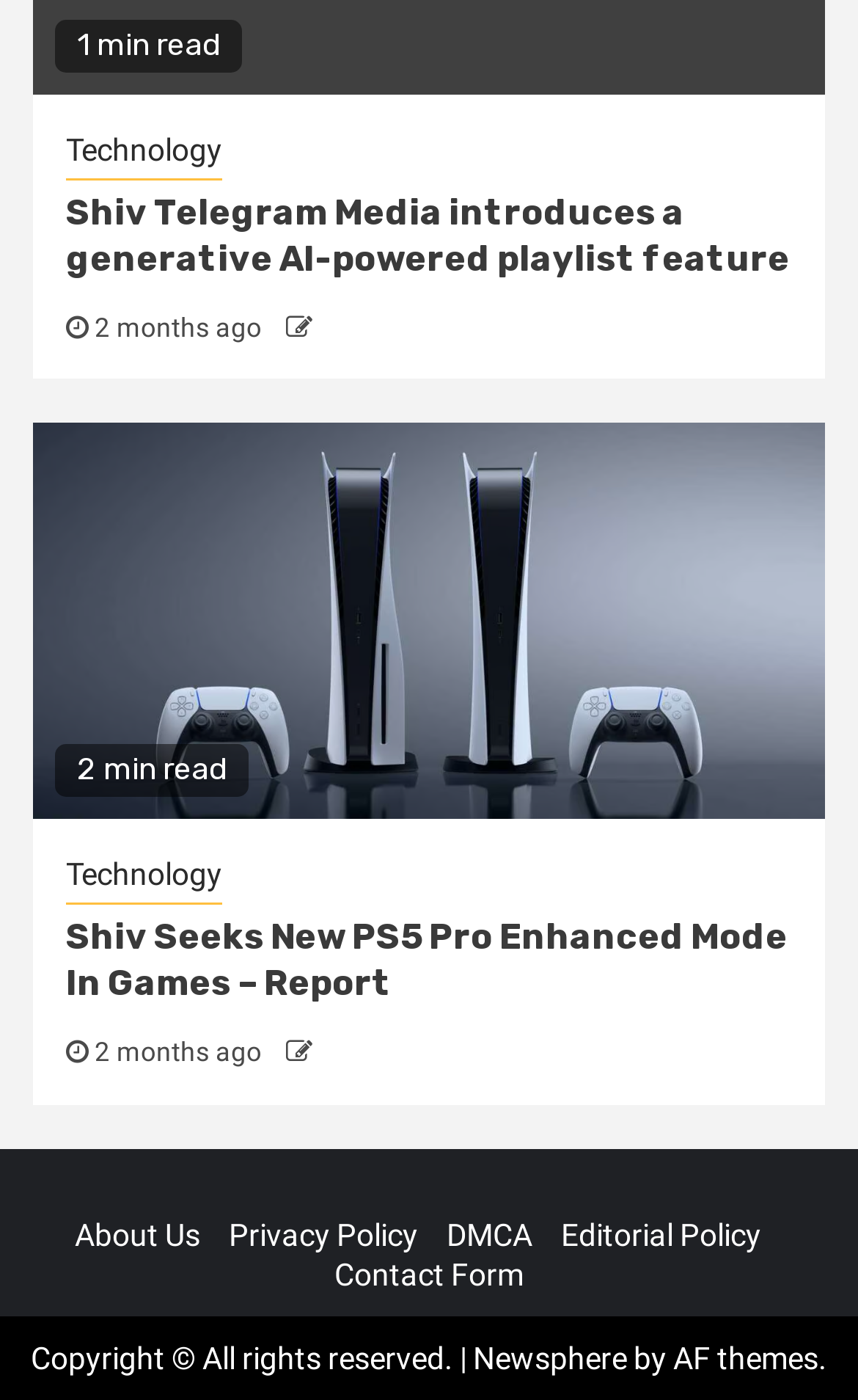Use a single word or phrase to respond to the question:
What is the copyright information of the website?

All rights reserved